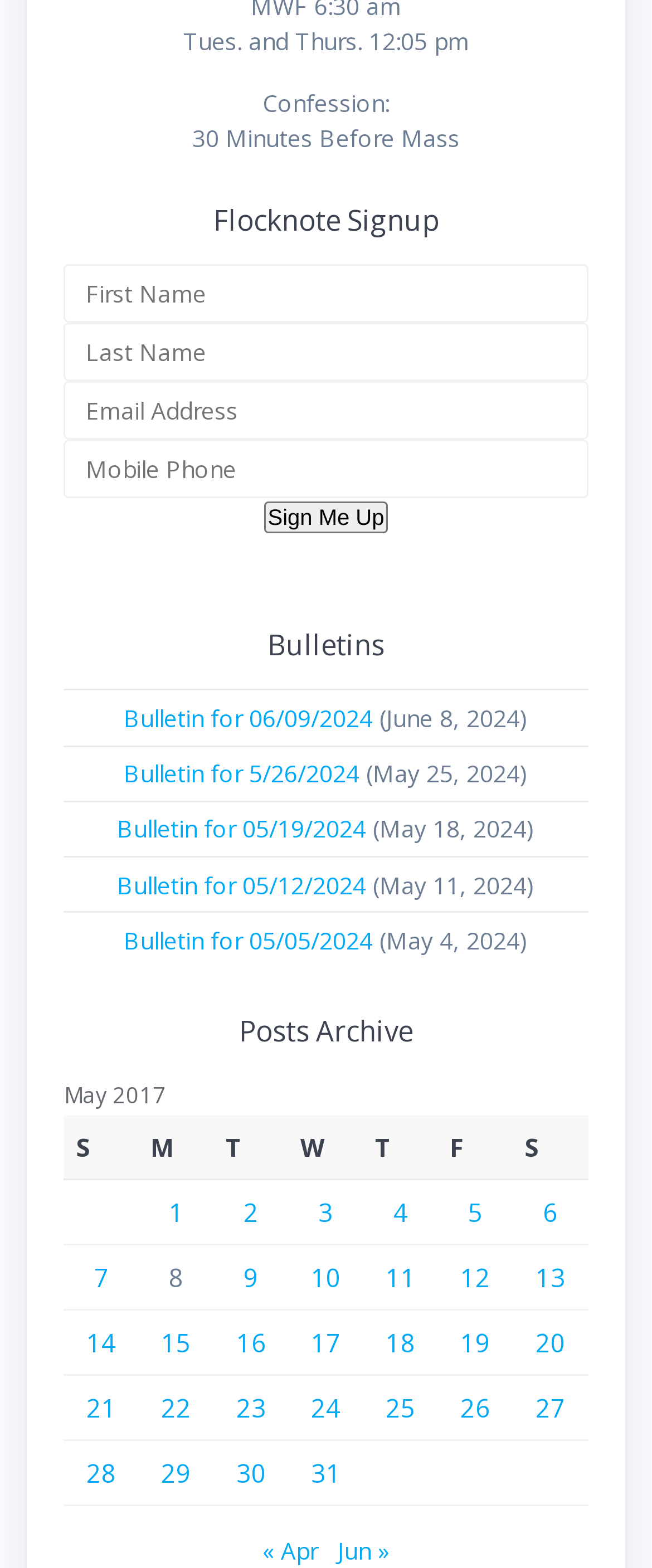Please reply with a single word or brief phrase to the question: 
How many bulletin links are available?

5